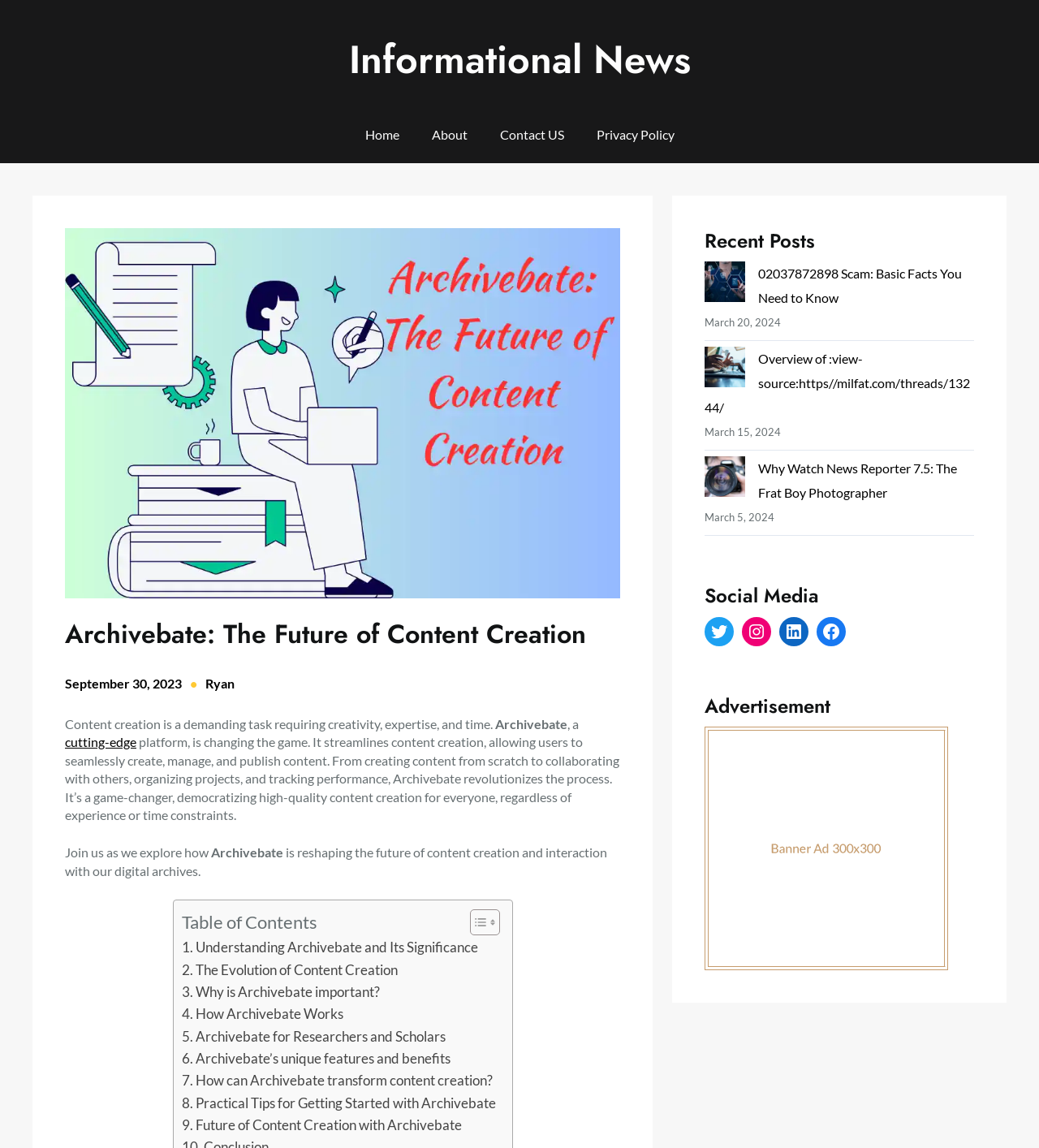Generate a detailed explanation of the webpage's features and information.

This webpage is about Archivebate, a platform that is revolutionizing the future of content creation and interaction with digital archives. At the top of the page, there is a heading that reads "Informational News" and a navigation menu with links to "Home", "About", "Contact US", and "Privacy Policy". Below the navigation menu, there is a large image of the Archivebate logo.

The main content of the page is divided into two sections. The left section has a heading that reads "Archivebate: The Future of Content Creation" and a subheading that indicates the article was published on September 30, 2023, by Ryan. The article discusses how Archivebate is changing the game of content creation, making it more efficient and accessible to everyone.

Below the article, there is a table of contents with links to different sections of the article, including "Understanding Archivebate and Its Significance", "The Evolution of Content Creation", and "How Archivebate Works".

On the right side of the page, there is a section titled "Recent Posts" that lists several news articles with images and publication dates. The articles have titles such as "02037872898 Scam: Basic Facts You Need to Know" and "Why Watch News Reporter 7.5: The Frat Boy Photographer".

Further down the page, there are sections for "Social Media" and "Advertisement". The "Social Media" section has links to Twitter, Instagram, LinkedIn, and Facebook, while the "Advertisement" section has a large image.